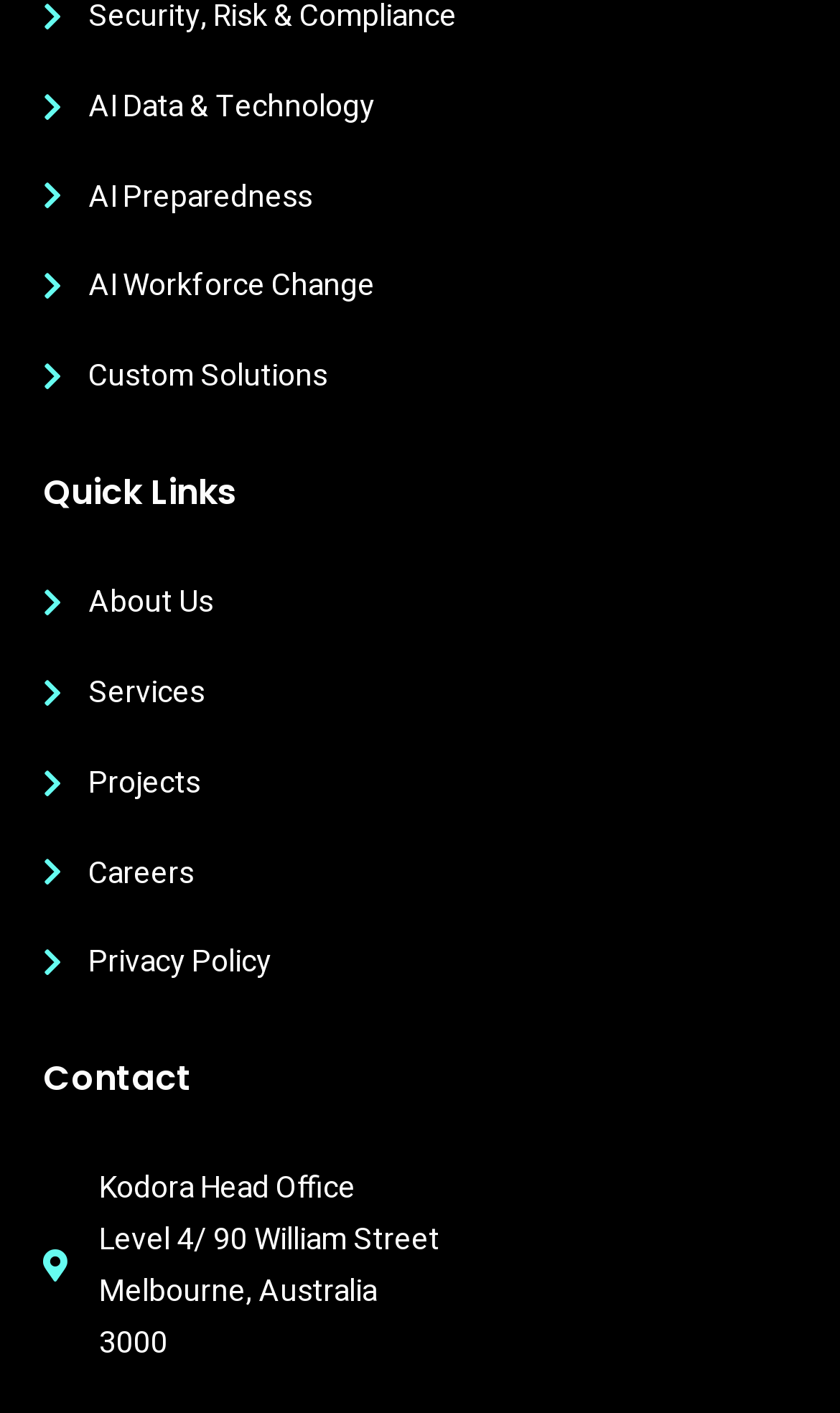What is the address of the head office?
Please give a detailed and elaborate answer to the question based on the image.

I found the answer by looking at the StaticText elements under the 'Contact' heading, where it lists the address as 'Level 4/ 90 William Street', 'Melbourne, Australia', and '3000'.